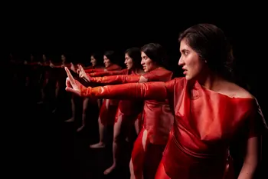Provide a one-word or brief phrase answer to the question:
What is the title of the exhibition?

Jesse Jones: Mirror Martyr Mirror Moon